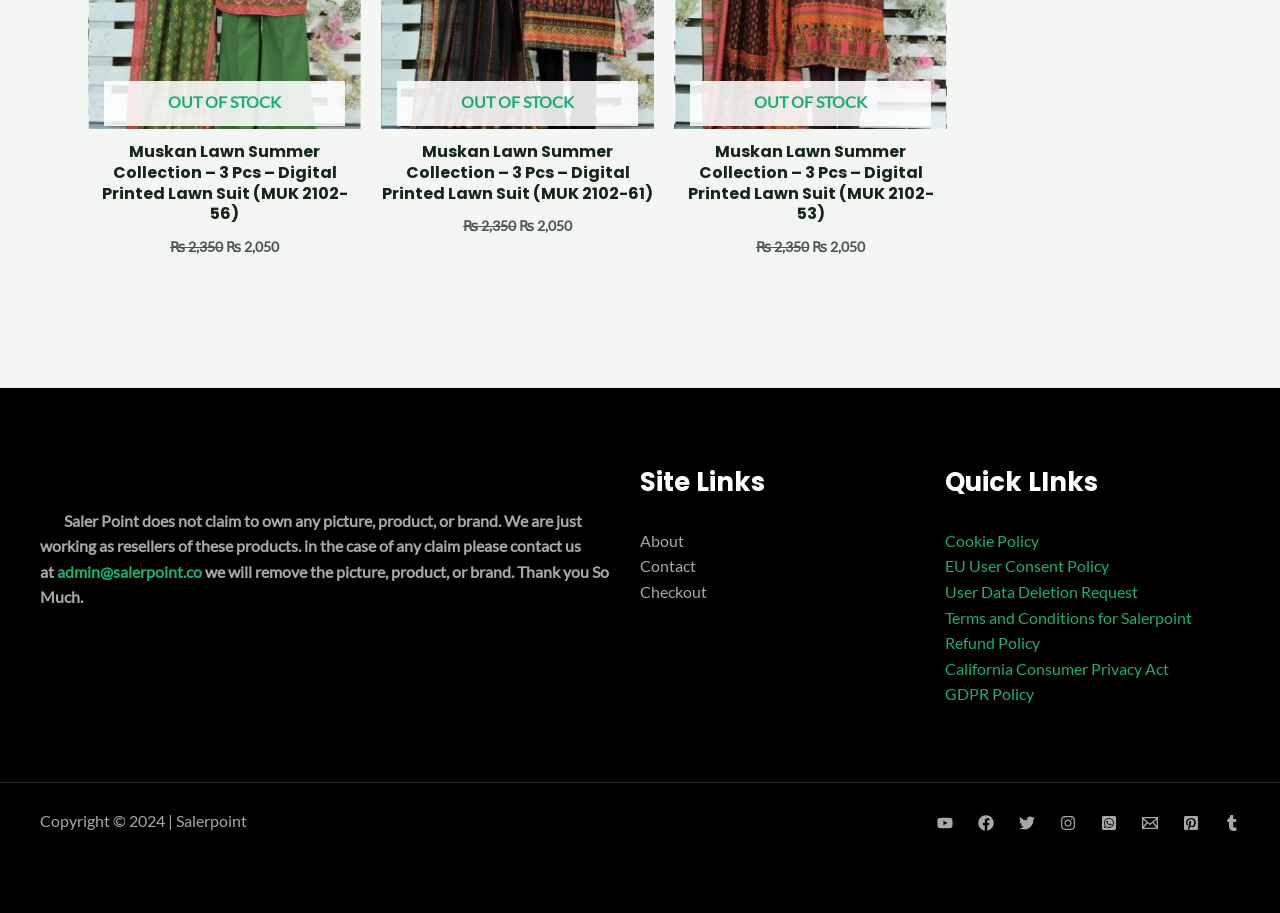What is the copyright year?
Provide a detailed and well-explained answer to the question.

I found the copyright information at the bottom of the page, which states 'Copyright © 2024 | Salerpoint'.